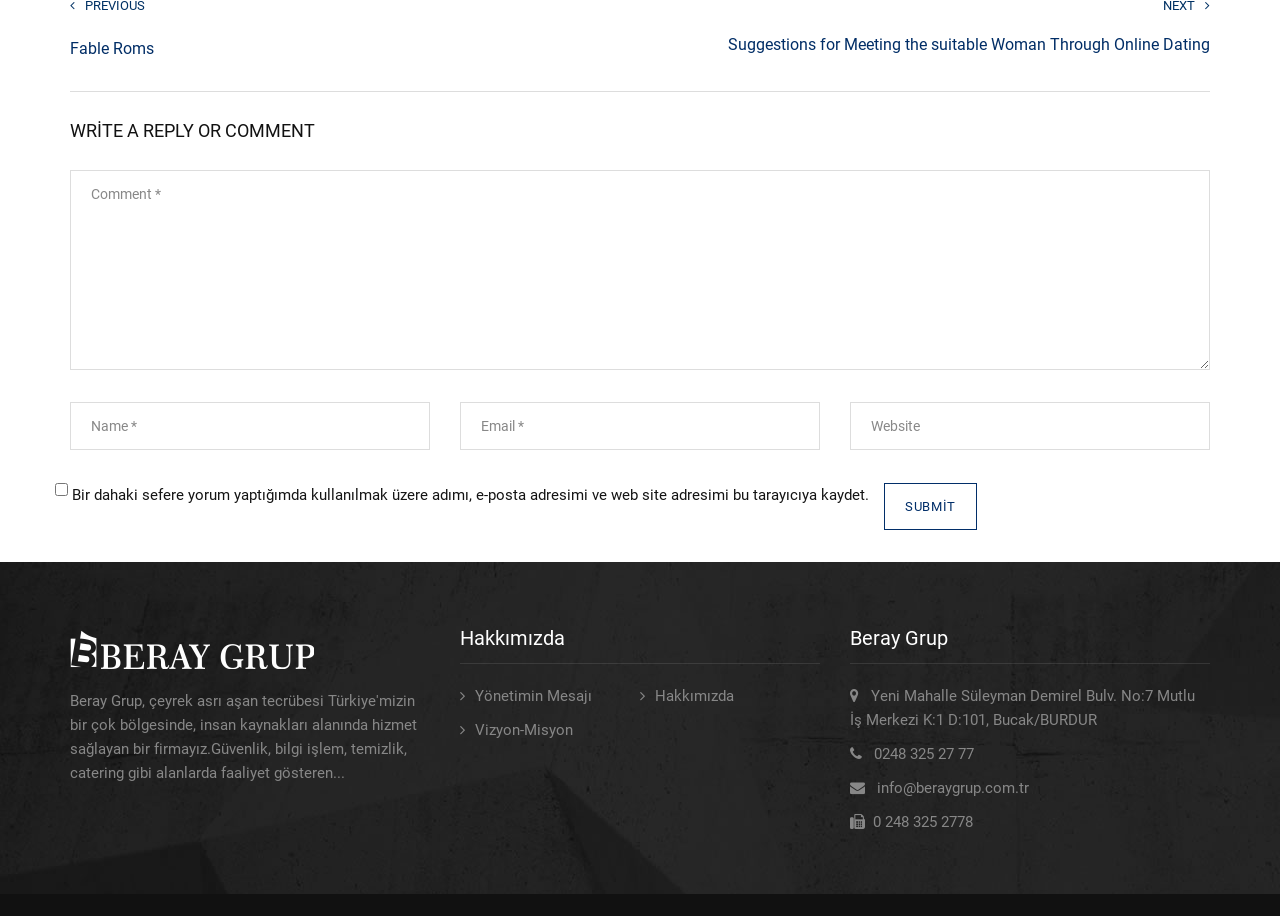Identify the bounding box coordinates for the element that needs to be clicked to fulfill this instruction: "Click the 'Submit' button". Provide the coordinates in the format of four float numbers between 0 and 1: [left, top, right, bottom].

[0.691, 0.527, 0.763, 0.579]